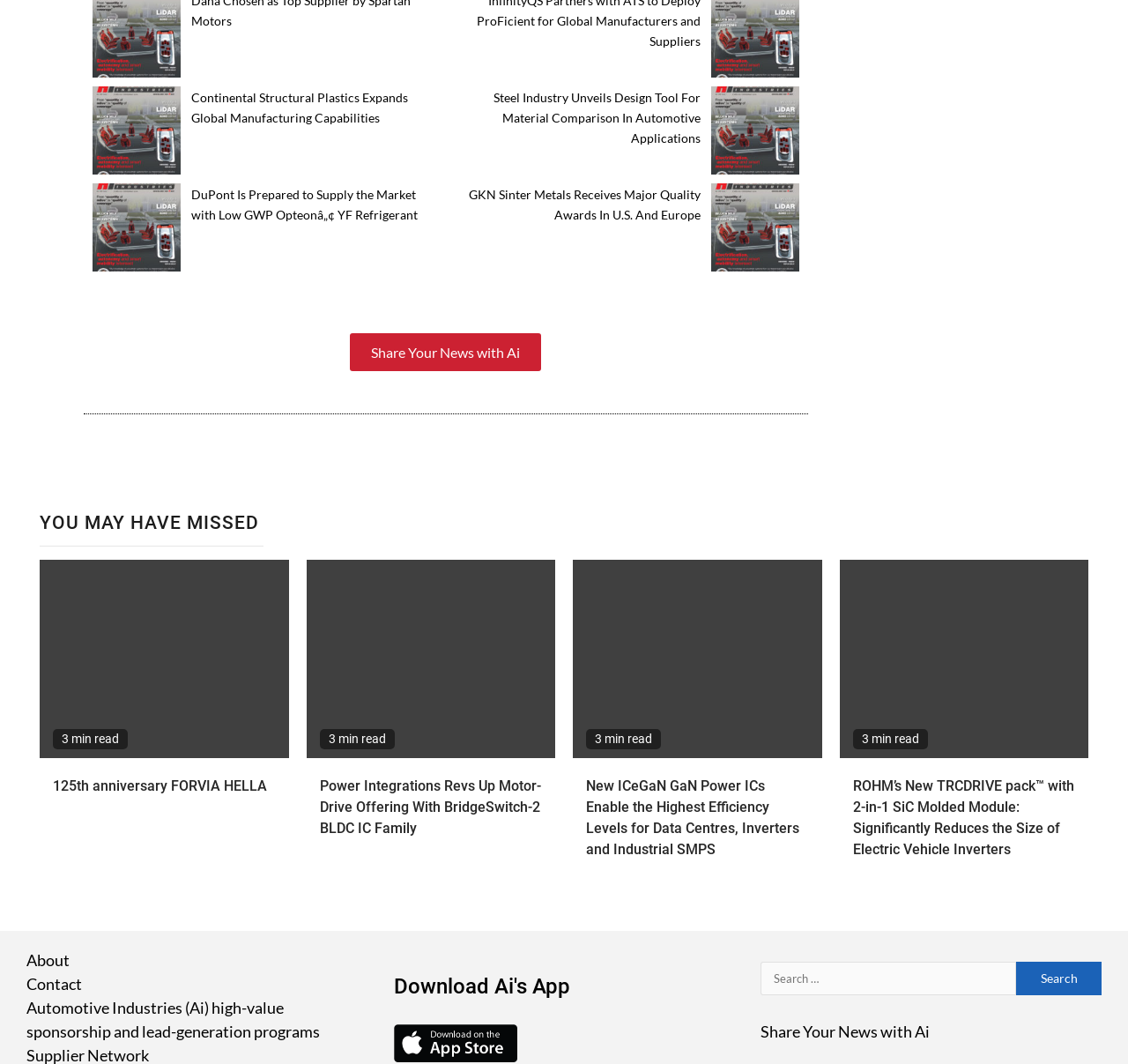Find the bounding box coordinates corresponding to the UI element with the description: "parent_node: Search for: value="Search"". The coordinates should be formatted as [left, top, right, bottom], with values as floats between 0 and 1.

[0.901, 0.904, 0.977, 0.935]